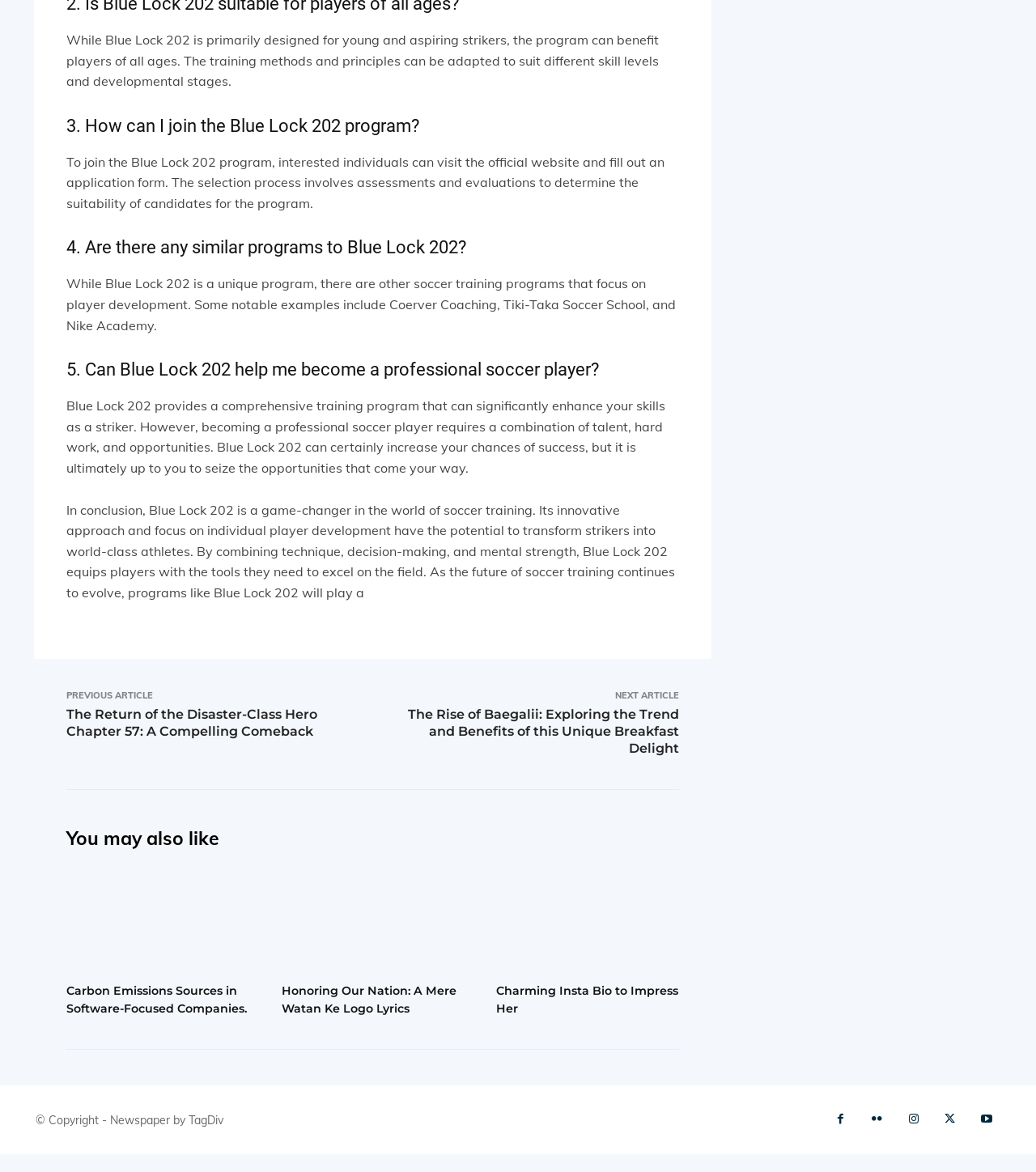Determine the bounding box coordinates for the element that should be clicked to follow this instruction: "click the 'Charming Insta Bio to Impress Her' link". The coordinates should be given as four float numbers between 0 and 1, in the format [left, top, right, bottom].

[0.479, 0.739, 0.656, 0.832]